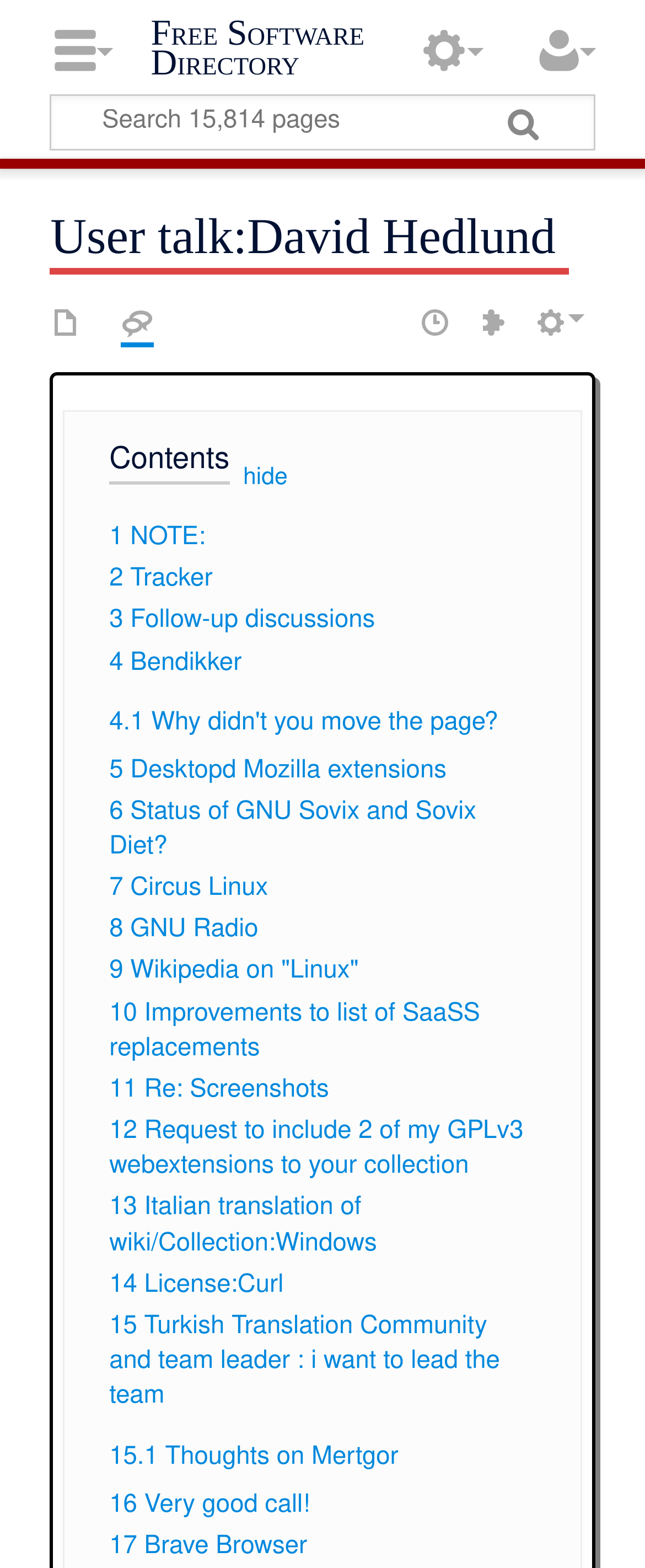Please find and provide the title of the webpage.

User talk:David Hedlund